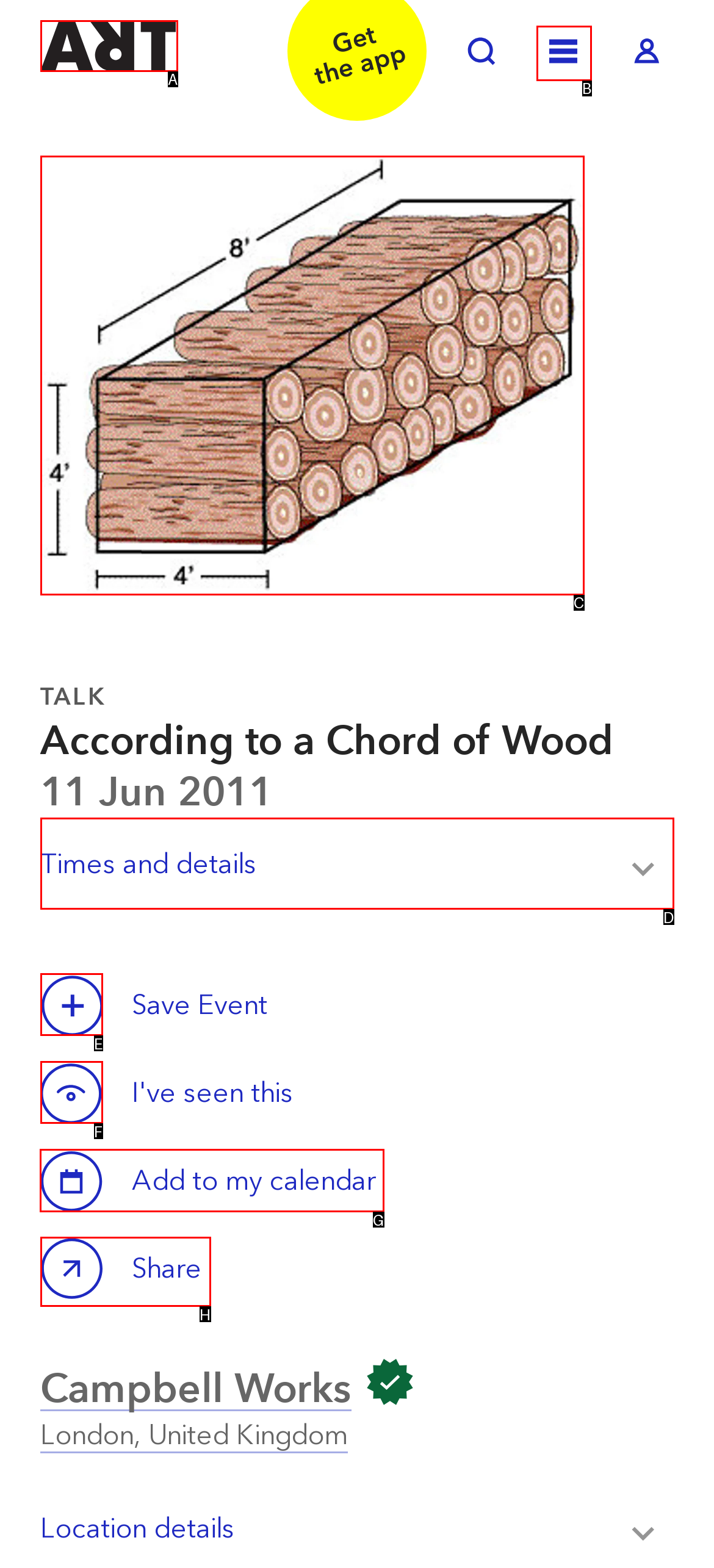Specify which element within the red bounding boxes should be clicked for this task: Add to my calendar Respond with the letter of the correct option.

G